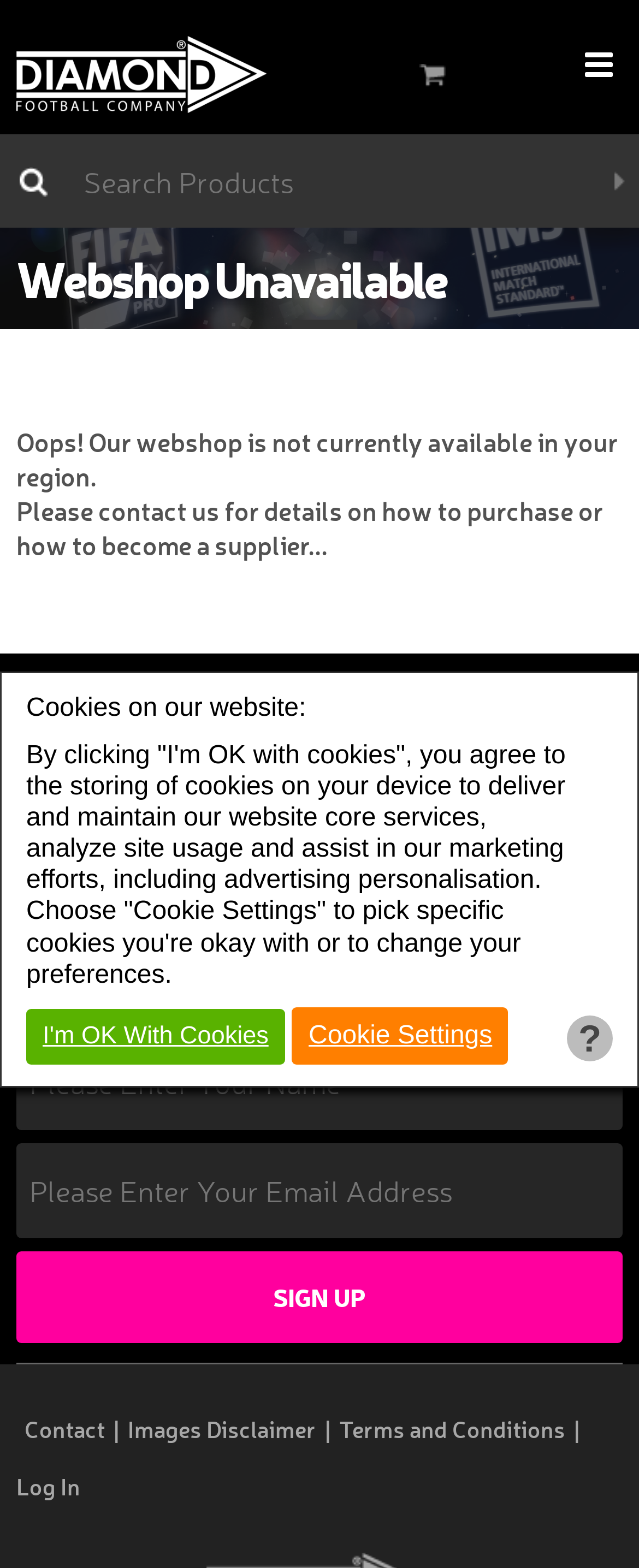Find the bounding box coordinates of the clickable area required to complete the following action: "Click on Diamond Football Company".

[0.026, 0.055, 0.418, 0.076]